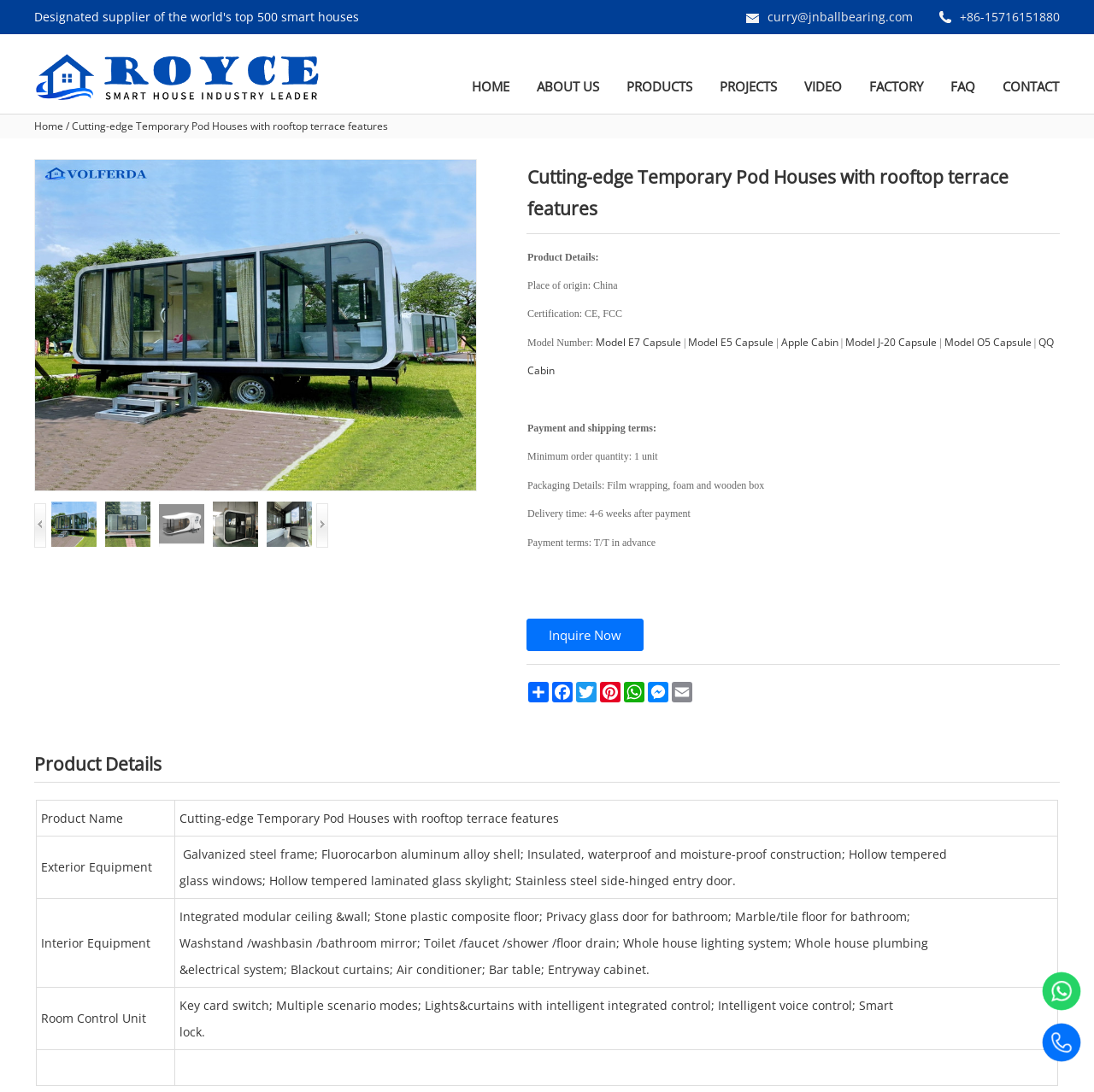What is the minimum order quantity?
Based on the image, provide your answer in one word or phrase.

1 unit